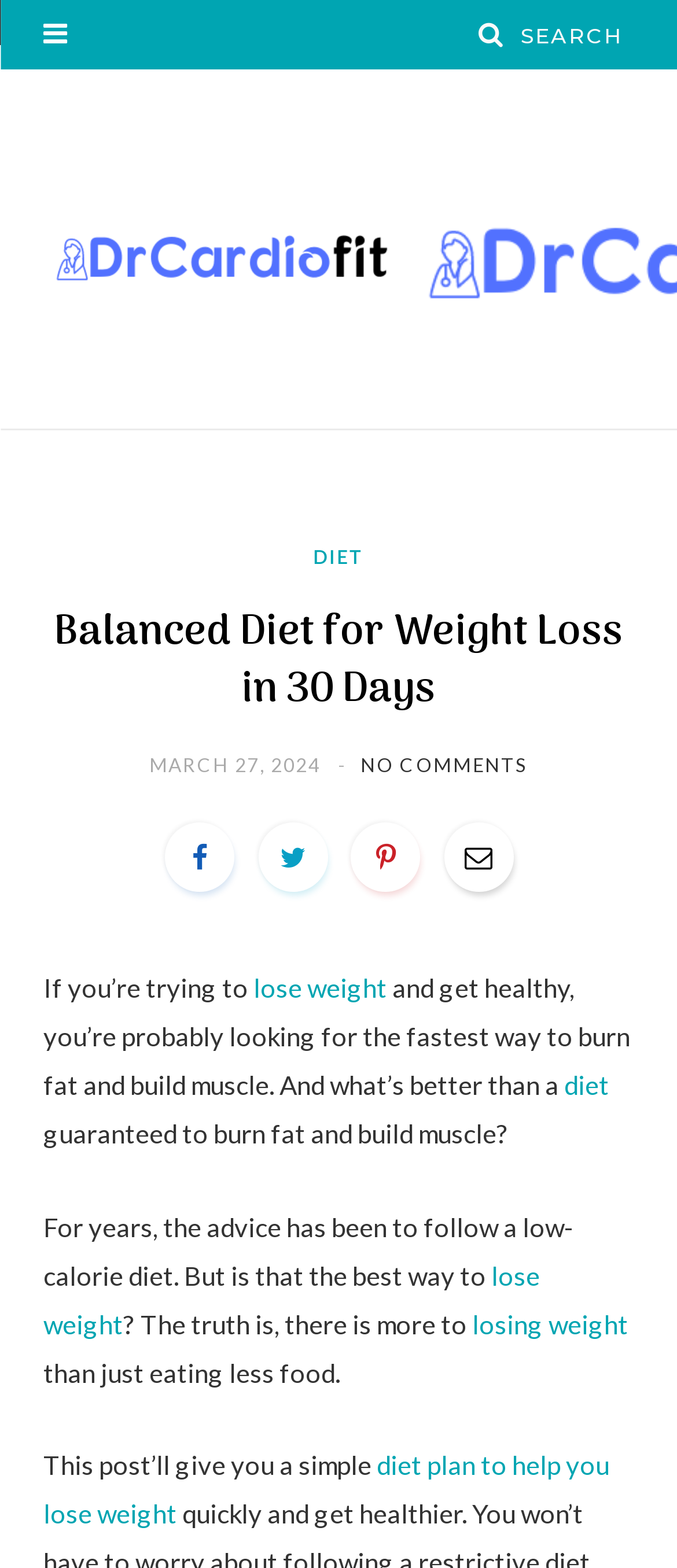Please provide a one-word or phrase answer to the question: 
What is the date mentioned on the webpage?

MARCH 27, 2024